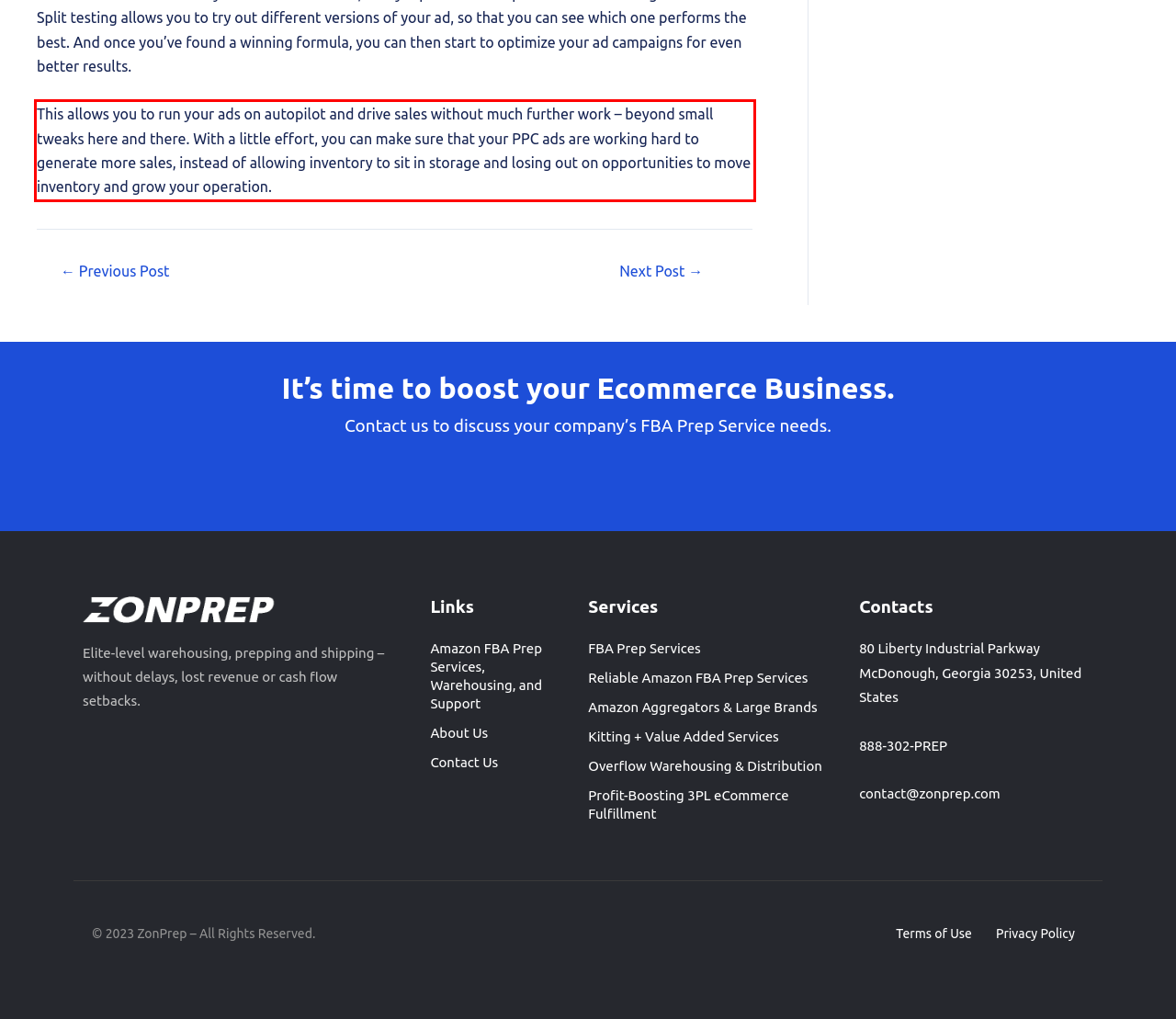Examine the webpage screenshot, find the red bounding box, and extract the text content within this marked area.

This allows you to run your ads on autopilot and drive sales without much further work – beyond small tweaks here and there. With a little effort, you can make sure that your PPC ads are working hard to generate more sales, instead of allowing inventory to sit in storage and losing out on opportunities to move inventory and grow your operation.